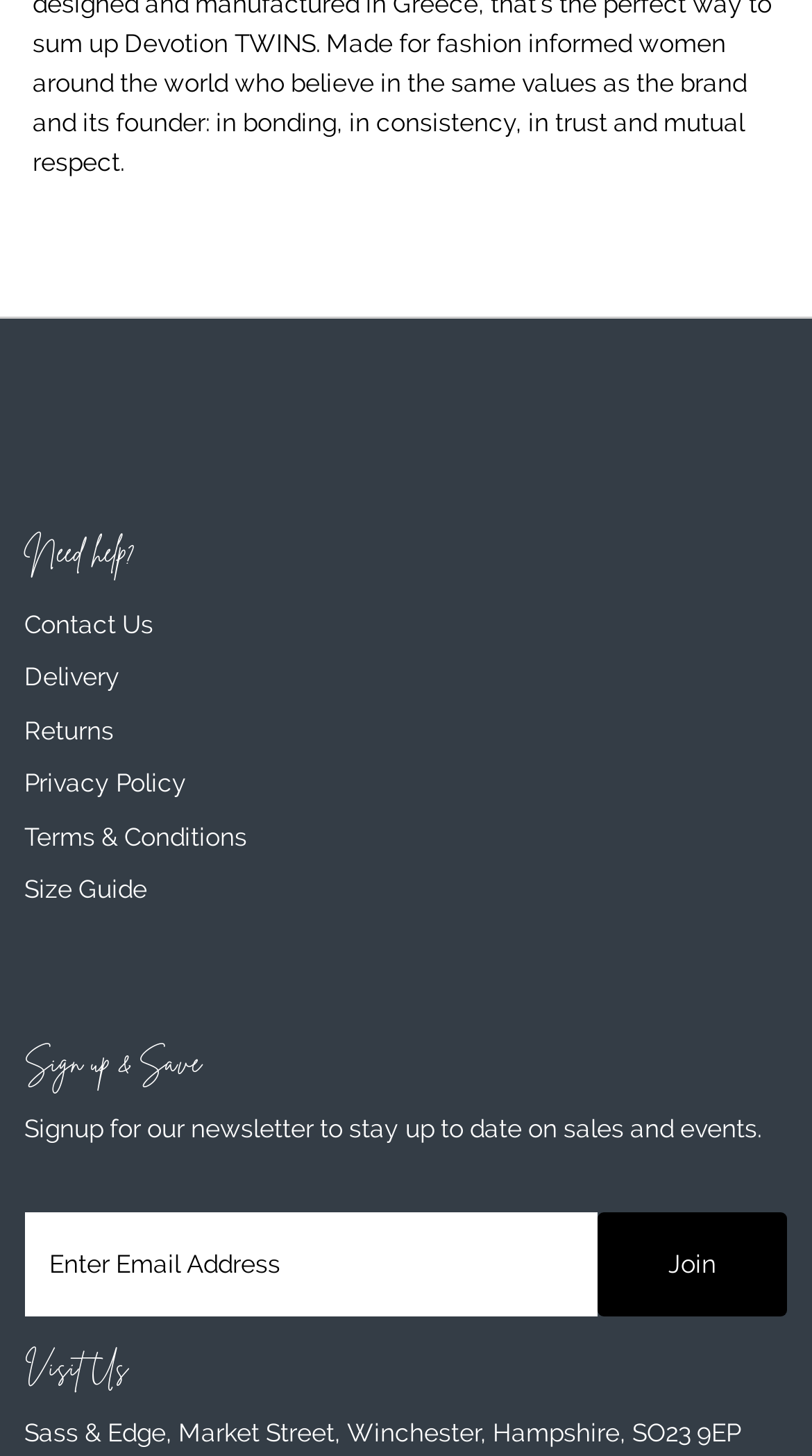Determine the bounding box coordinates of the region to click in order to accomplish the following instruction: "View Terms & Conditions". Provide the coordinates as four float numbers between 0 and 1, specifically [left, top, right, bottom].

[0.03, 0.565, 0.304, 0.585]